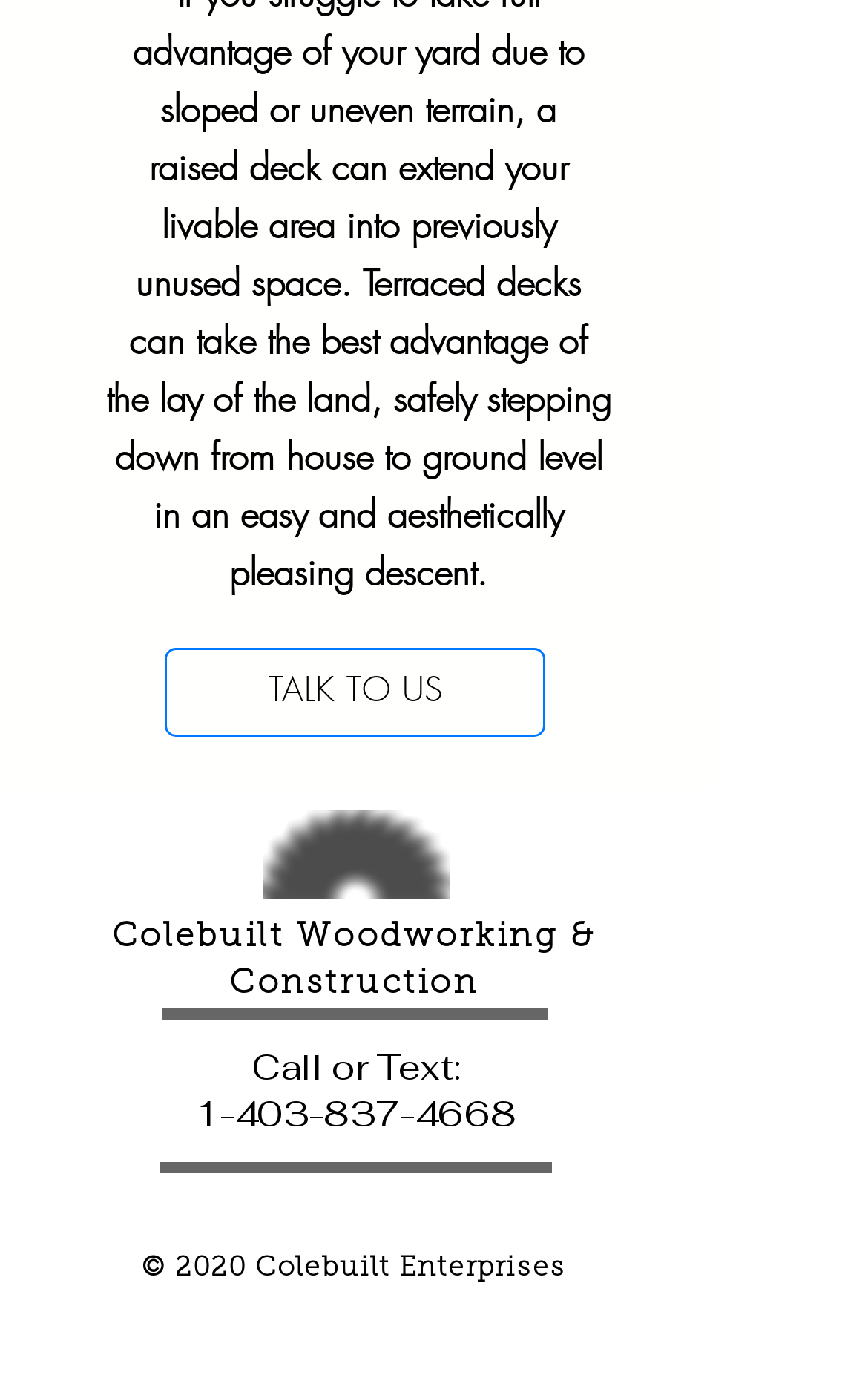Give the bounding box coordinates for the element described by: "1-403-837-4668".

[0.224, 0.793, 0.596, 0.827]